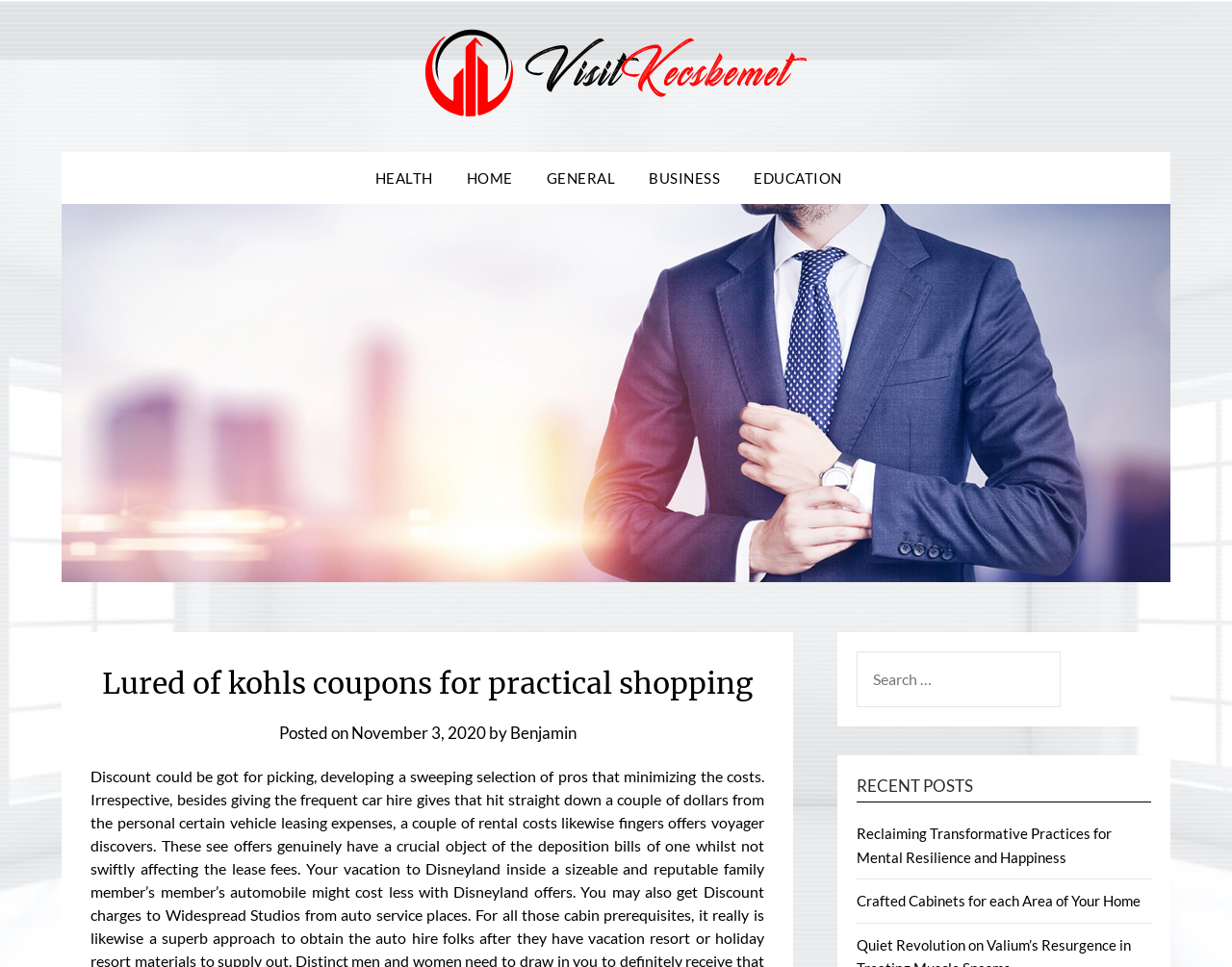Please reply to the following question using a single word or phrase: 
What is the category of the first link?

HEALTH